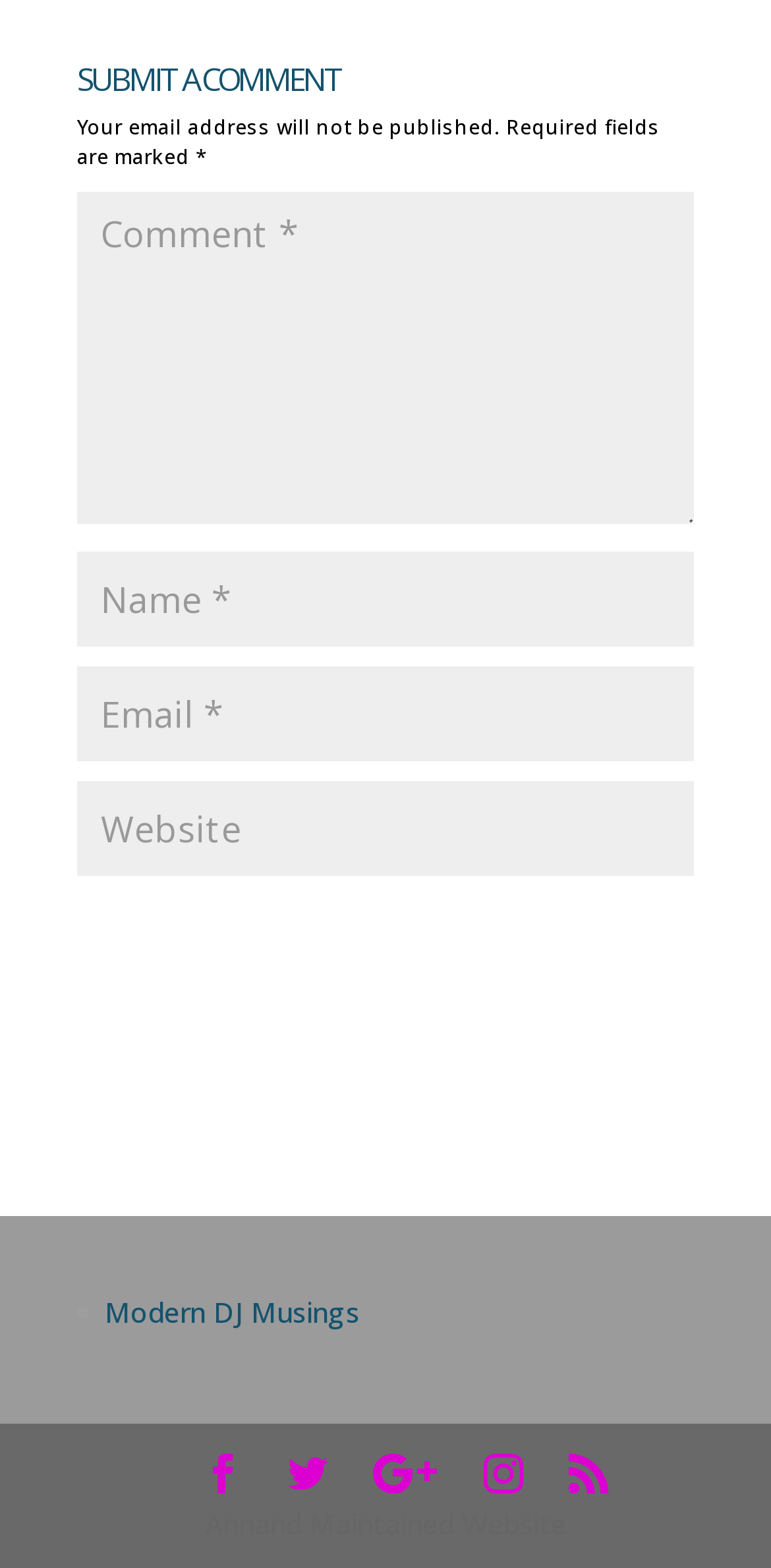Please identify the bounding box coordinates of the element I should click to complete this instruction: 'Enter a comment'. The coordinates should be given as four float numbers between 0 and 1, like this: [left, top, right, bottom].

[0.1, 0.122, 0.9, 0.334]